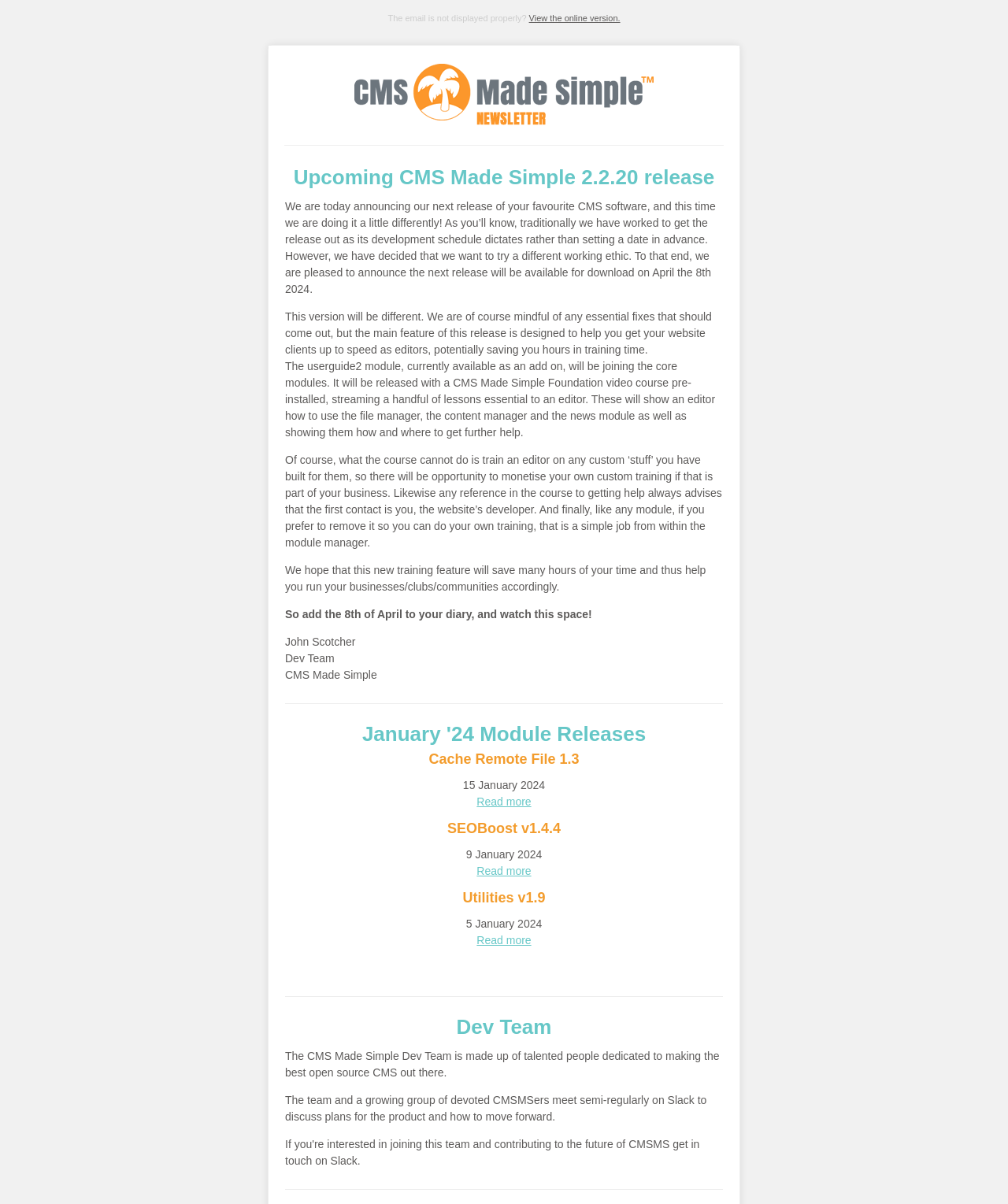Provide a one-word or short-phrase response to the question:
Who is the author of the newsletter?

John Scotcher